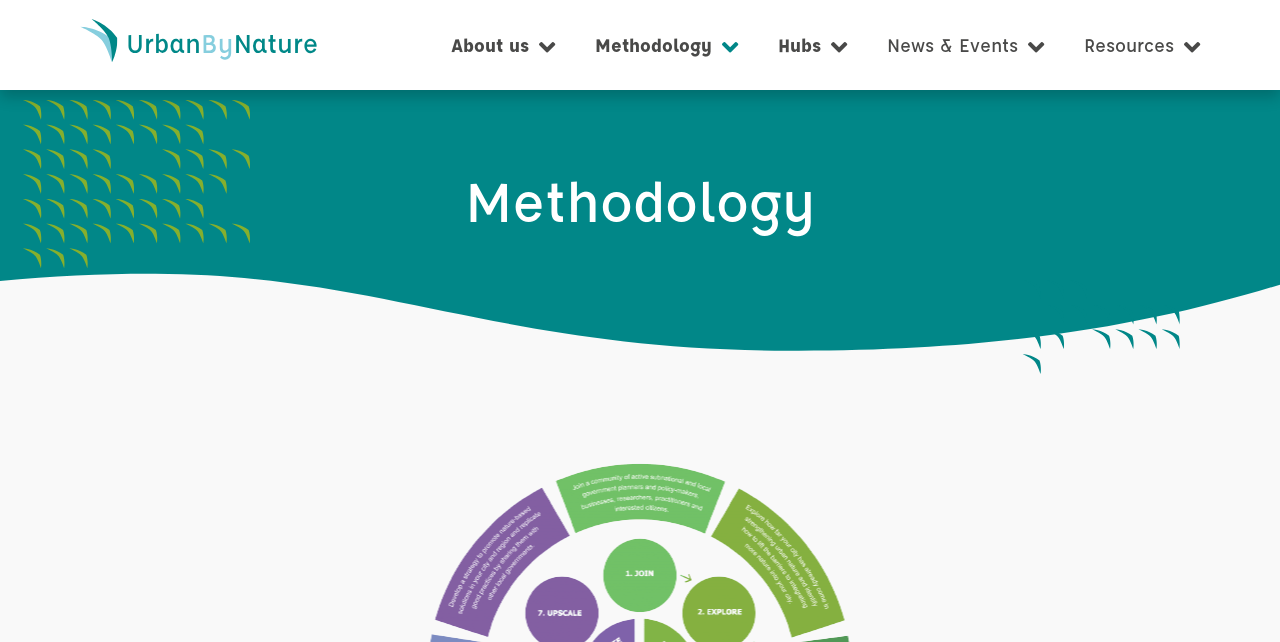Determine the bounding box for the UI element that matches this description: "About usThe ProgrammeBenefitsThe PartnersContactRegistration".

[0.352, 0.0, 0.434, 0.14]